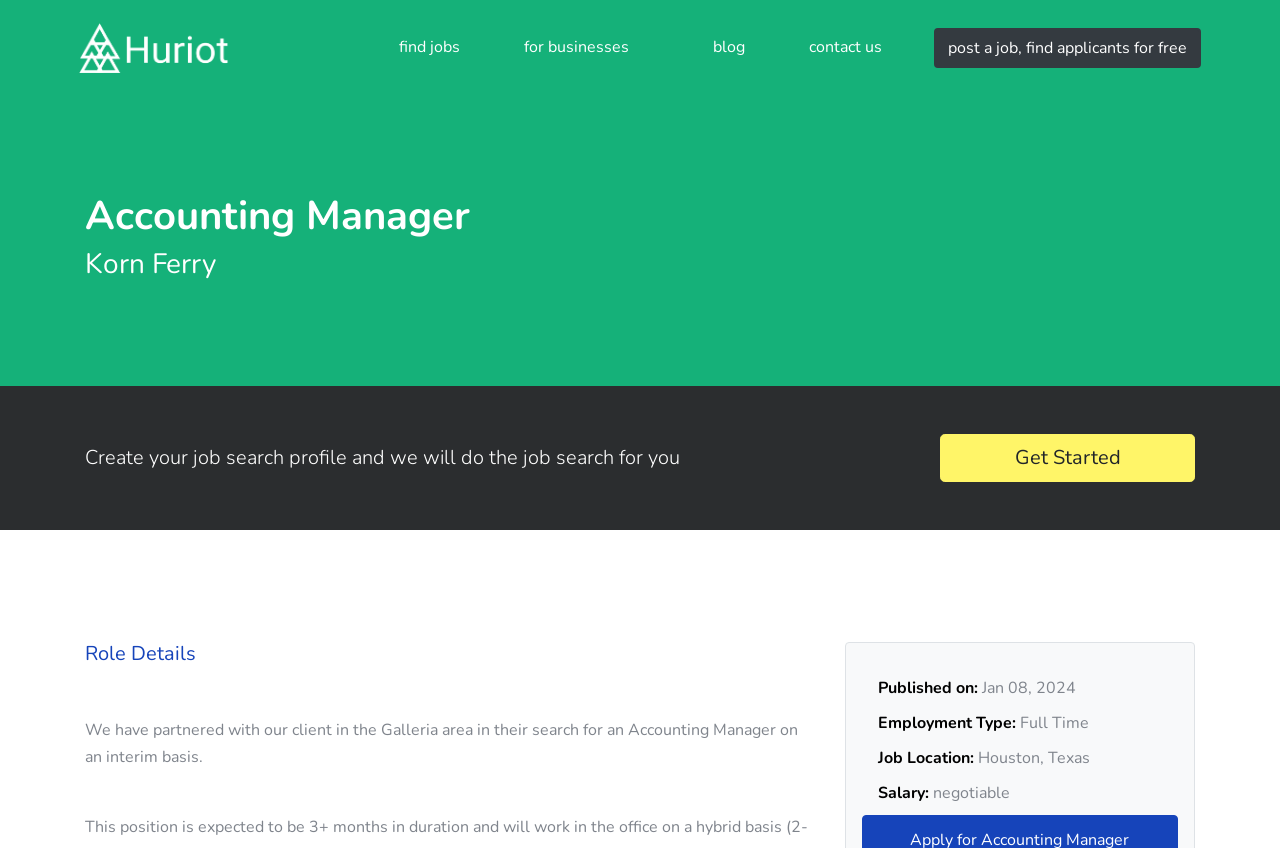What is the job title of the posting?
We need a detailed and meticulous answer to the question.

The job title can be found in the heading element with the text 'Accounting Manager' which is located at the top of the webpage, indicating that the webpage is about a job posting for an Accounting Manager position.